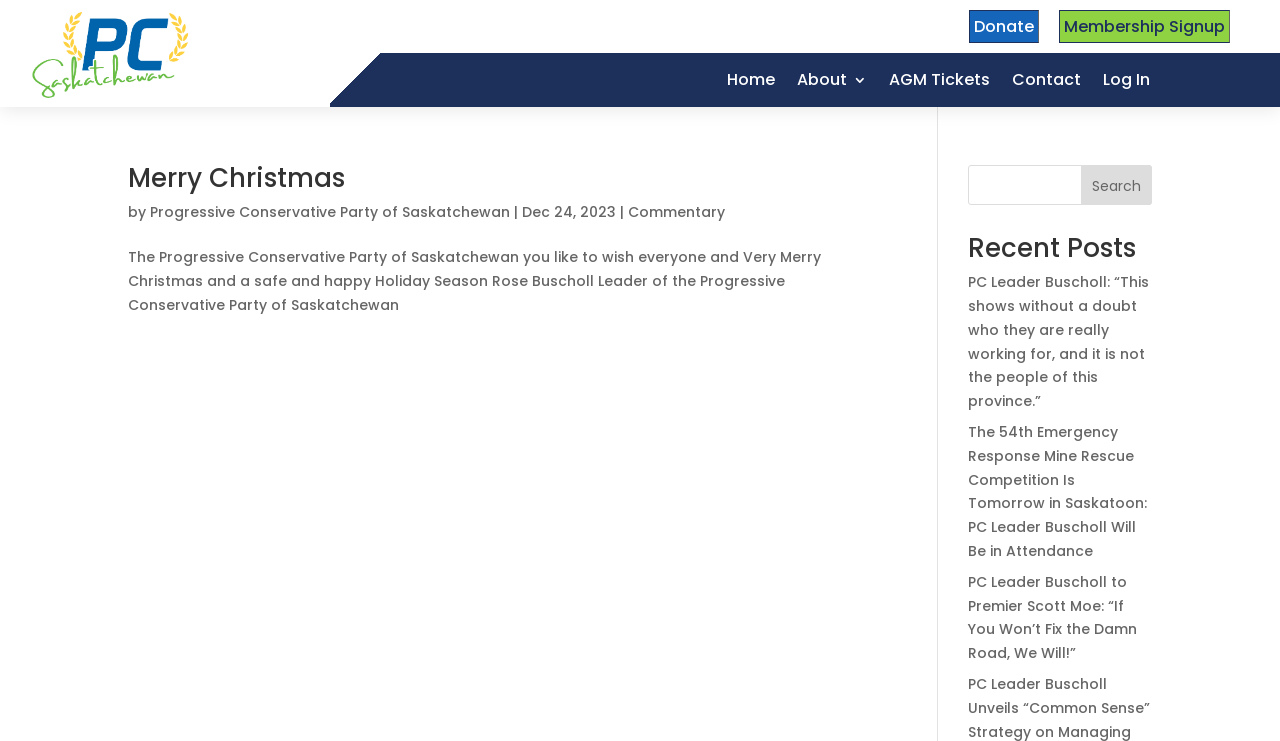Identify and provide the bounding box for the element described by: "Contact".

[0.791, 0.072, 0.845, 0.145]